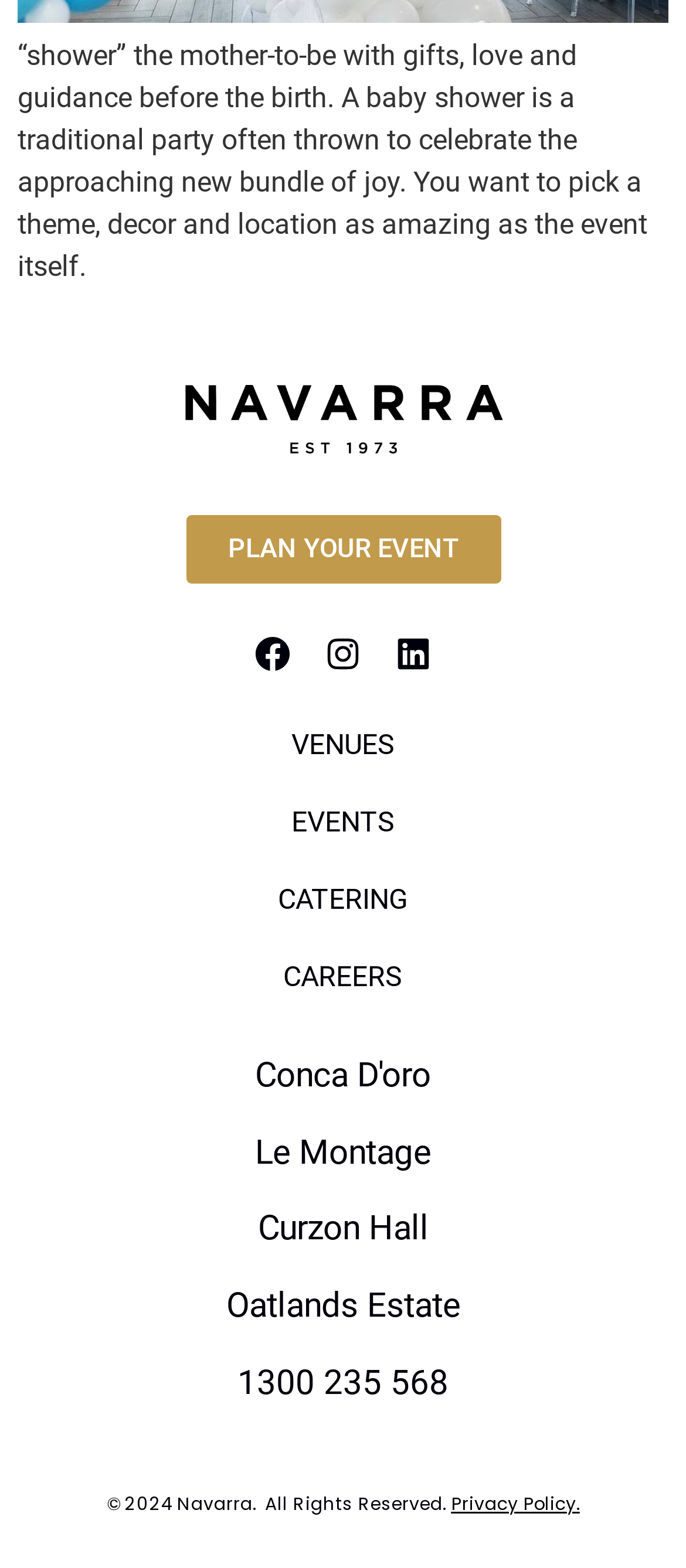Determine the bounding box coordinates of the section I need to click to execute the following instruction: "Click on the Navarra Venues Logo". Provide the coordinates as four float numbers between 0 and 1, i.e., [left, top, right, bottom].

[0.105, 0.246, 0.895, 0.289]